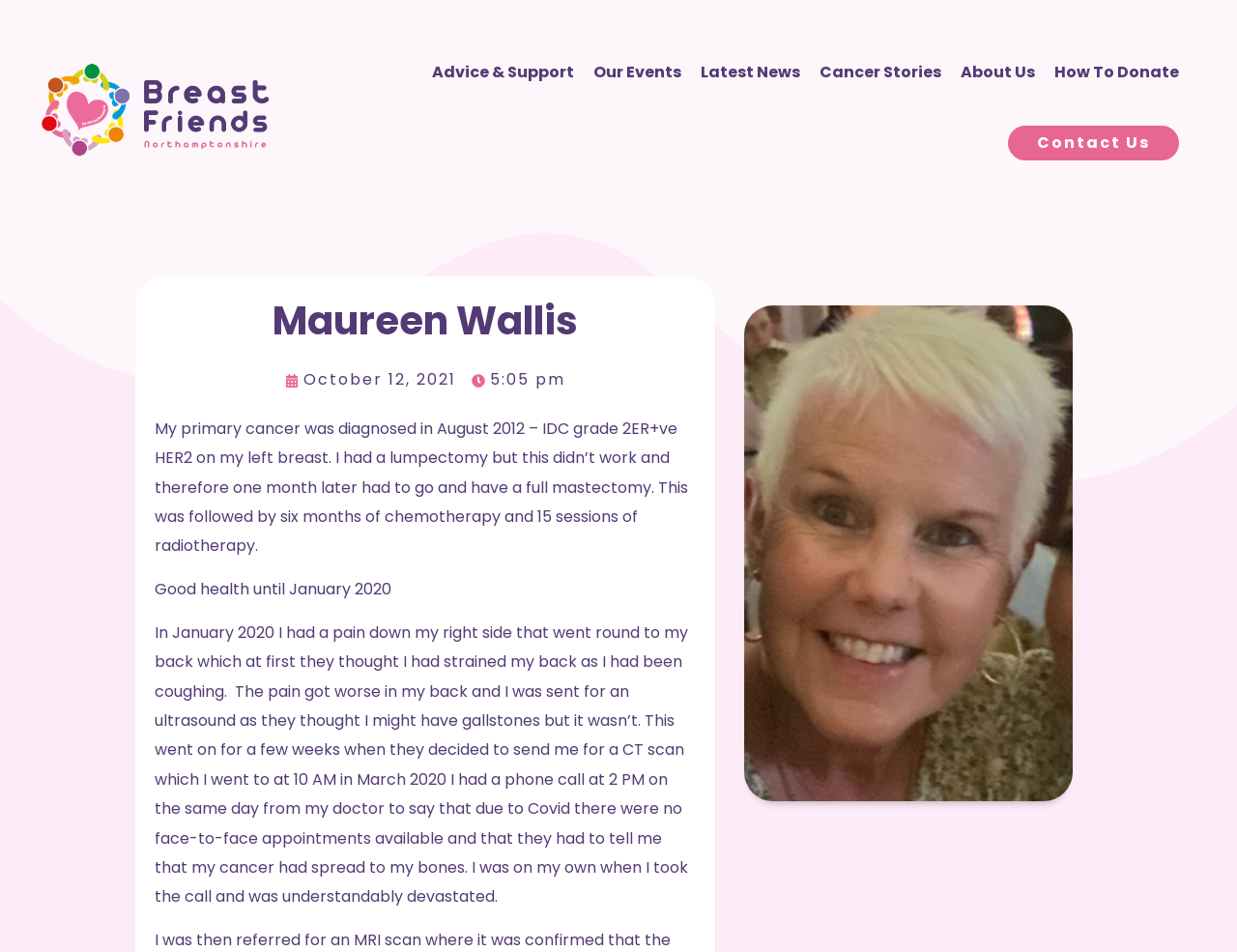What is the date of the last update?
Based on the image, give a concise answer in the form of a single word or short phrase.

October 12, 2021